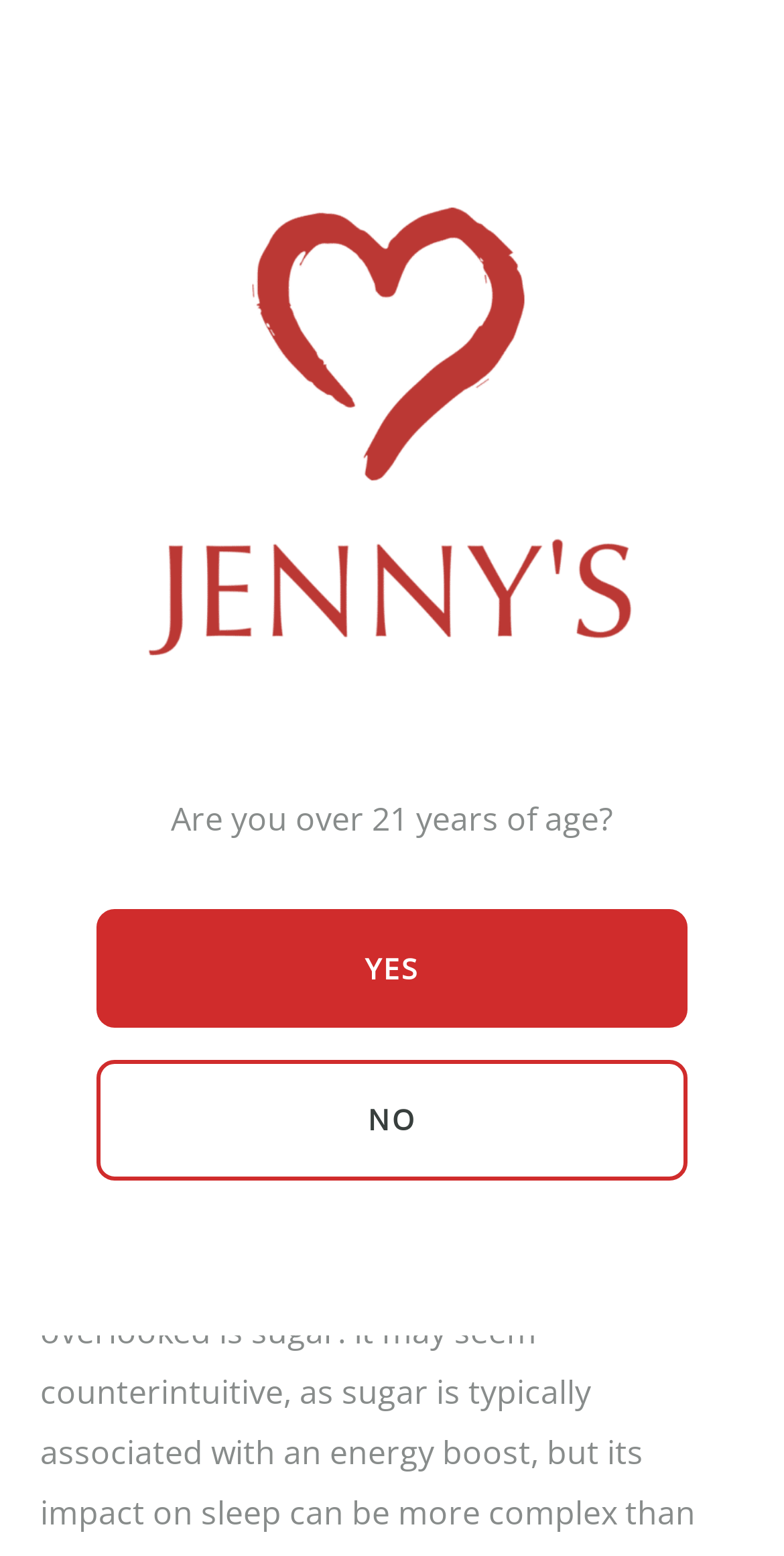Find the bounding box coordinates for the HTML element described in this sentence: "Where To Buy". Provide the coordinates as four float numbers between 0 and 1, in the format [left, top, right, bottom].

[0.154, 0.353, 0.846, 0.43]